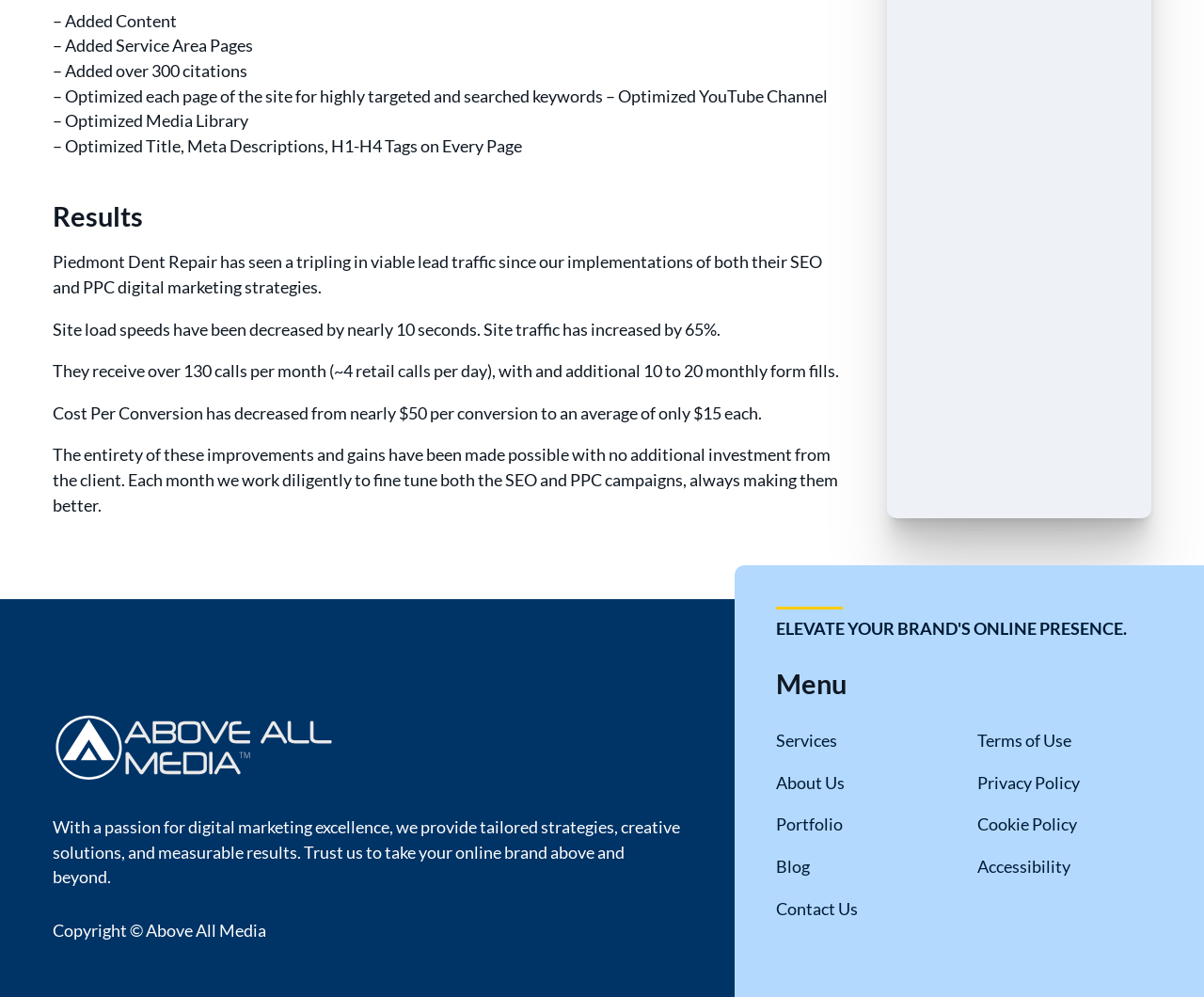Find the bounding box coordinates corresponding to the UI element with the description: "Services". The coordinates should be formatted as [left, top, right, bottom], with values as floats between 0 and 1.

[0.644, 0.73, 0.695, 0.756]